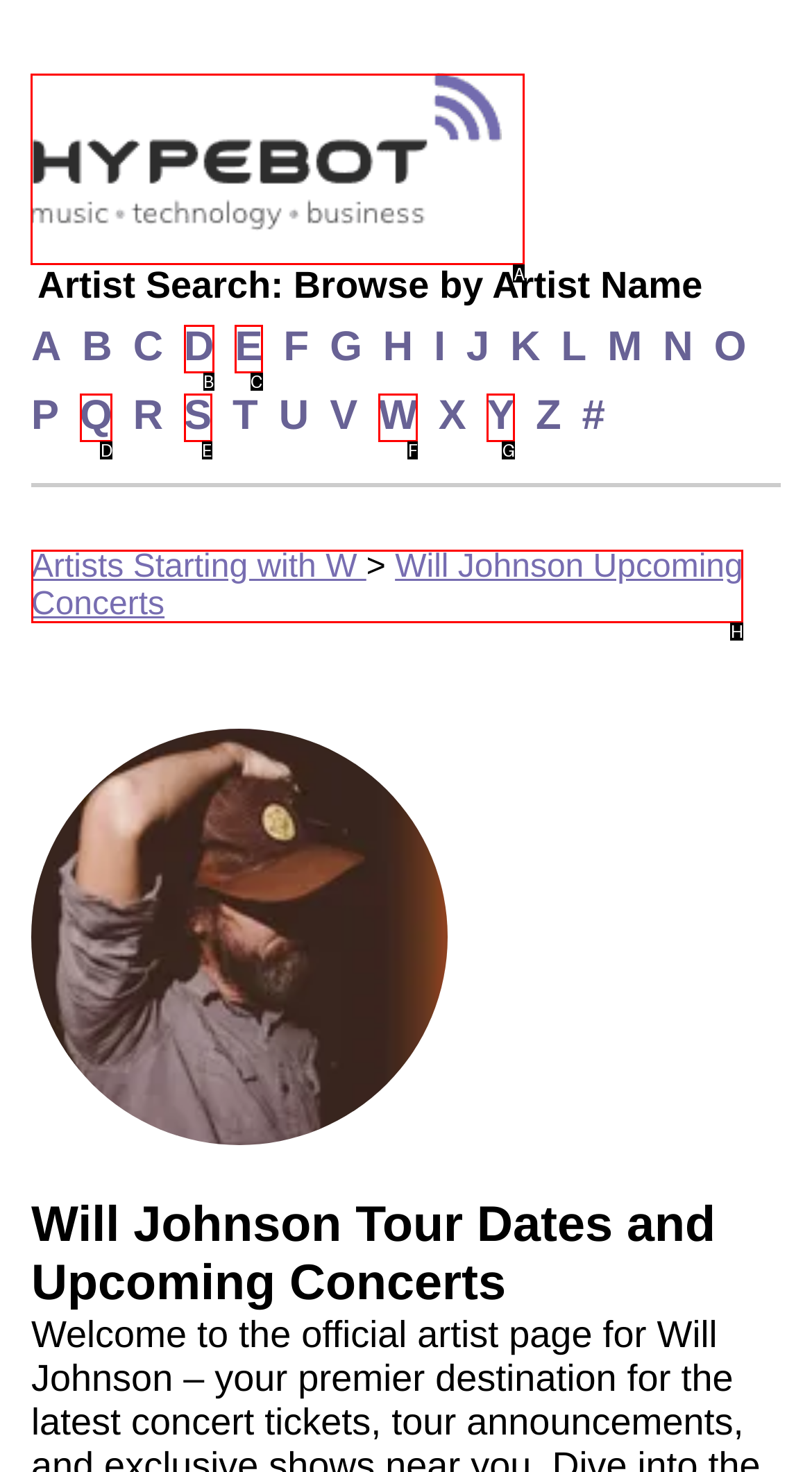Identify the correct UI element to click on to achieve the task: Find more about Hypebot. Provide the letter of the appropriate element directly from the available choices.

A